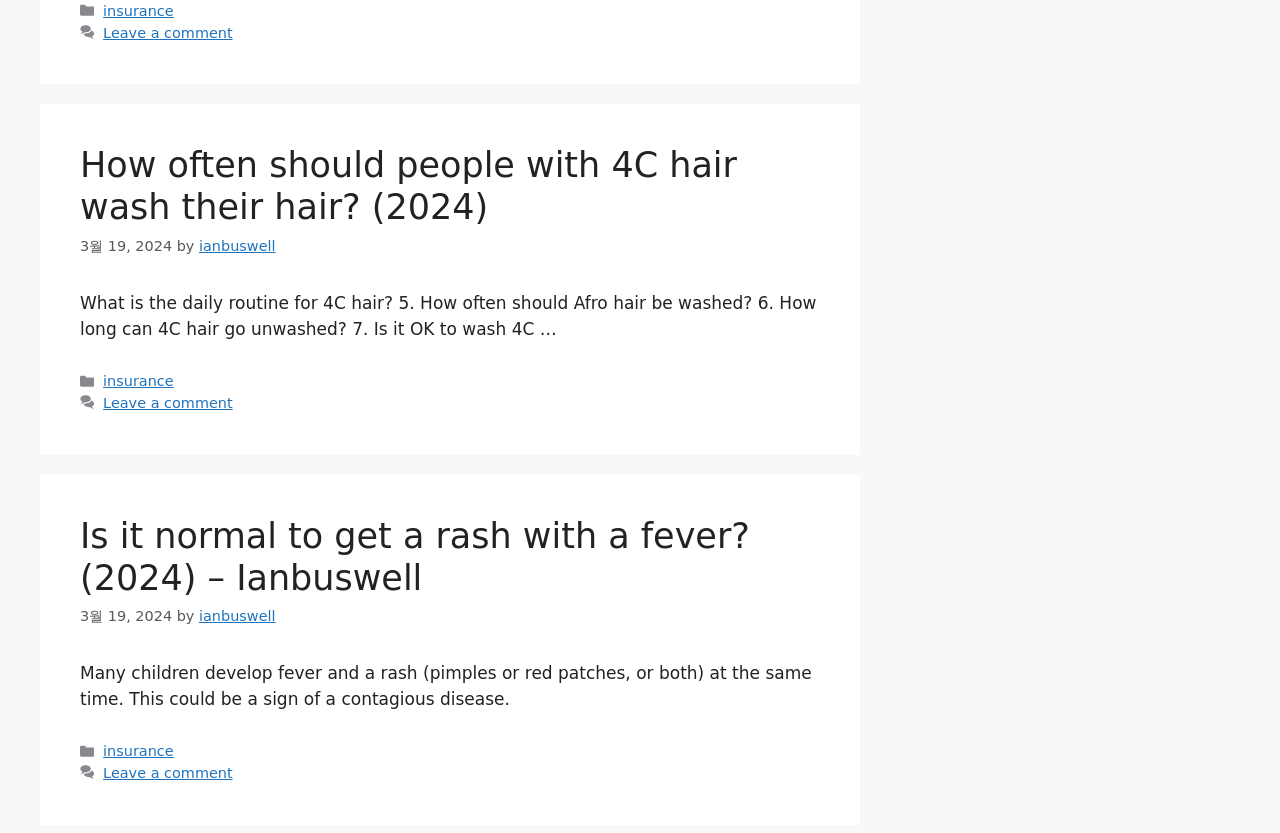Specify the bounding box coordinates of the area that needs to be clicked to achieve the following instruction: "Toggle the table of contents".

None